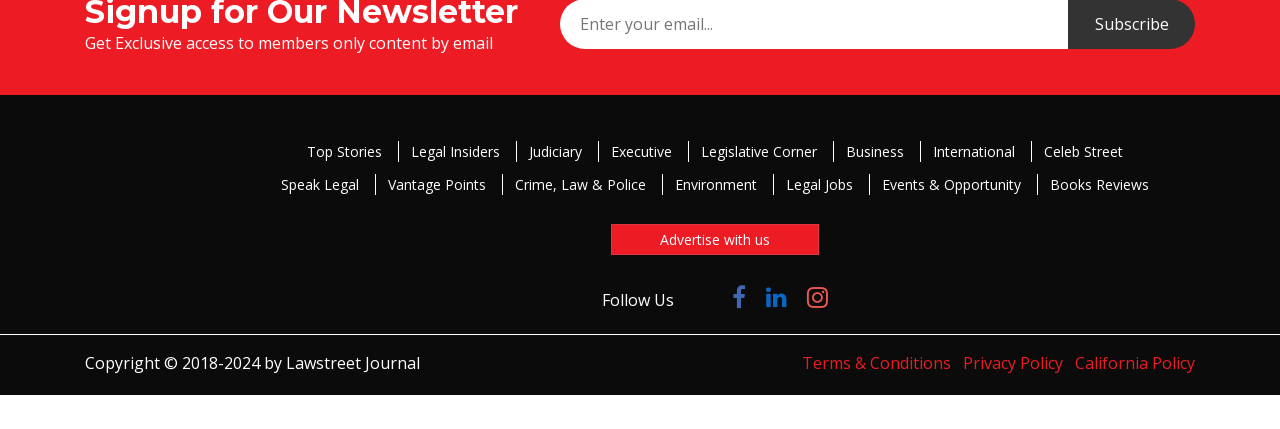Indicate the bounding box coordinates of the element that must be clicked to execute the instruction: "Read Crime, Law & Police". The coordinates should be given as four float numbers between 0 and 1, i.e., [left, top, right, bottom].

[0.392, 0.407, 0.514, 0.455]